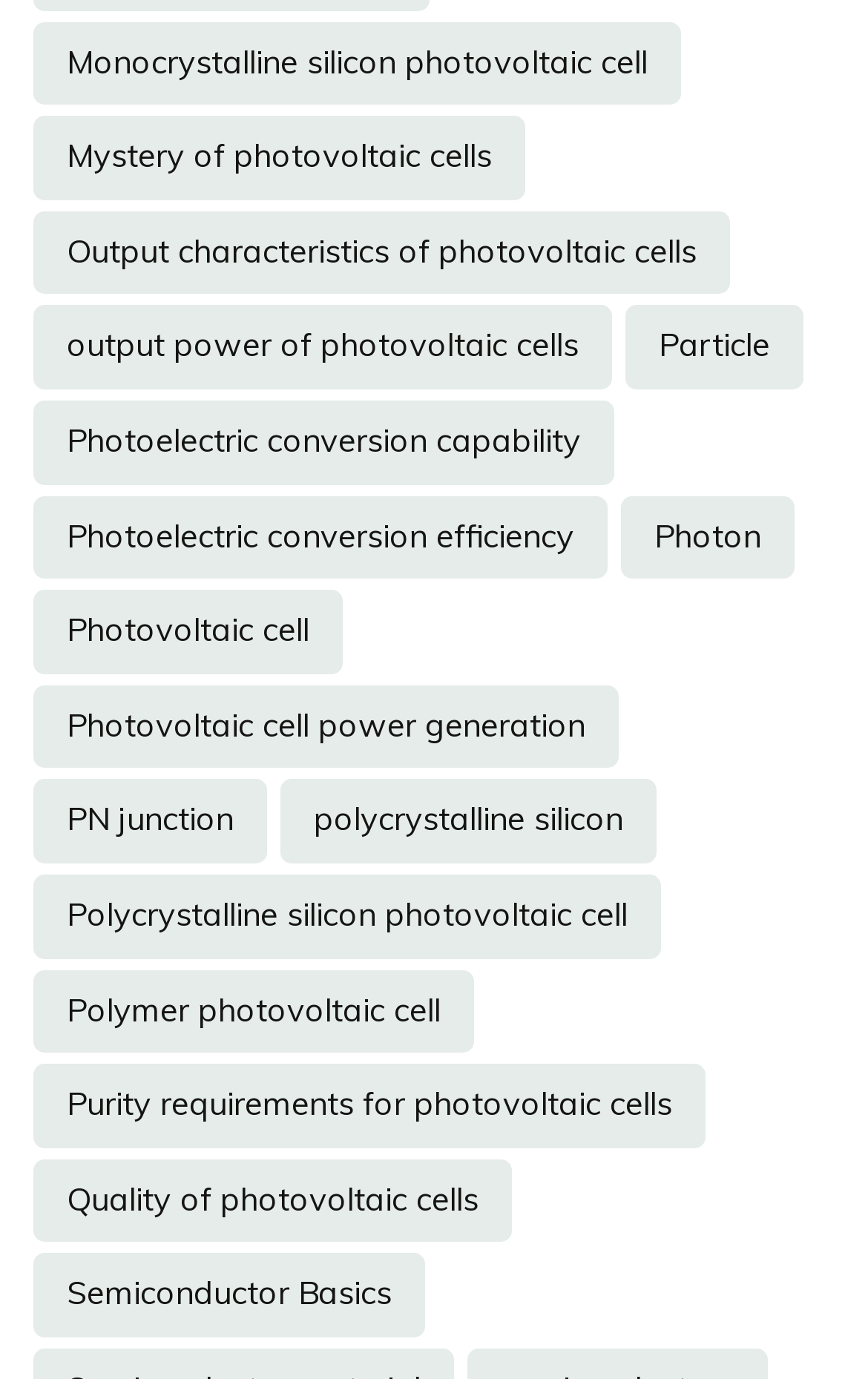What is the topic of the link above 'Particle'?
Using the image, answer in one word or phrase.

Photoelectric conversion capability